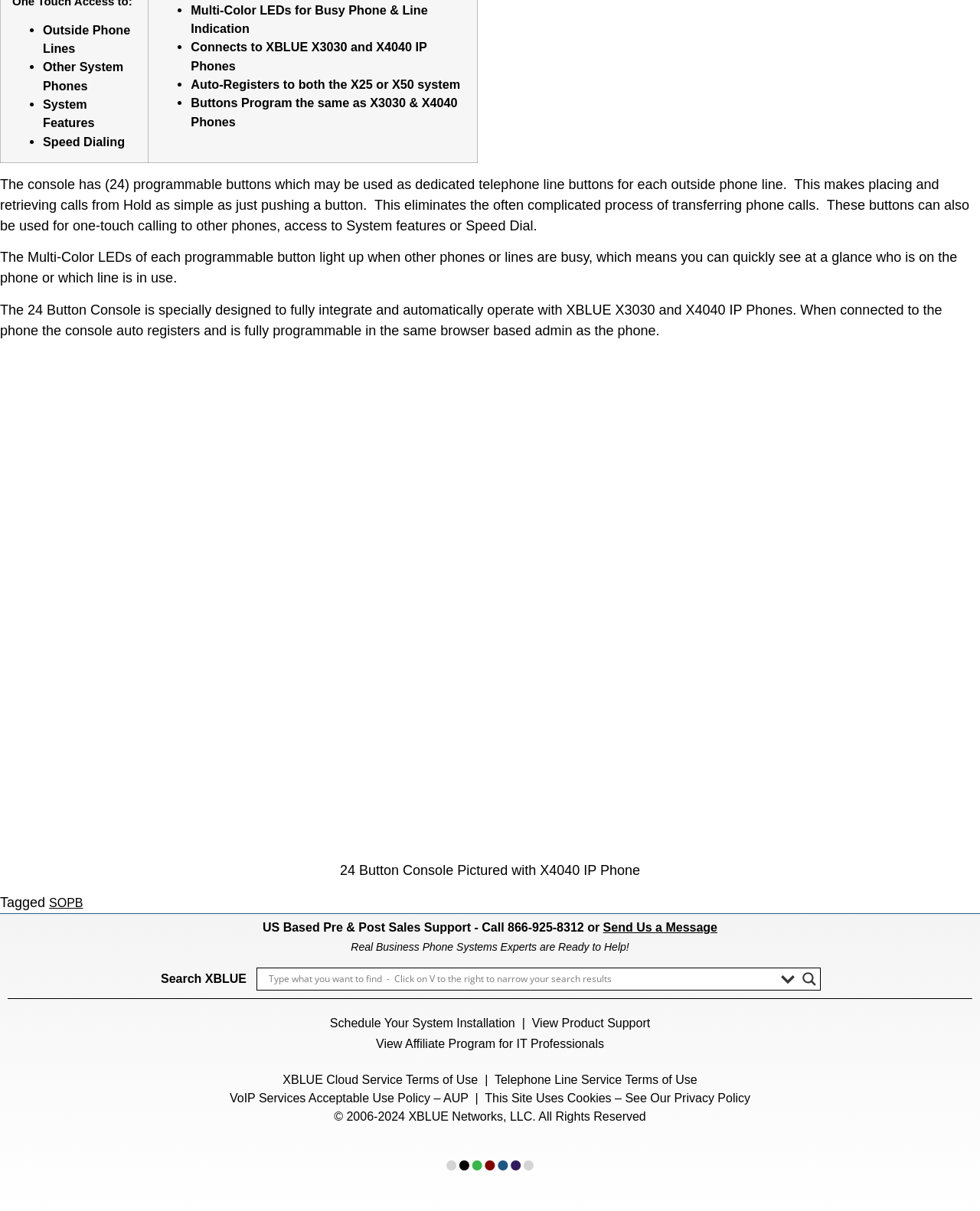Please identify the bounding box coordinates of the element I need to click to follow this instruction: "Schedule Your System Installation".

[0.337, 0.839, 0.526, 0.85]